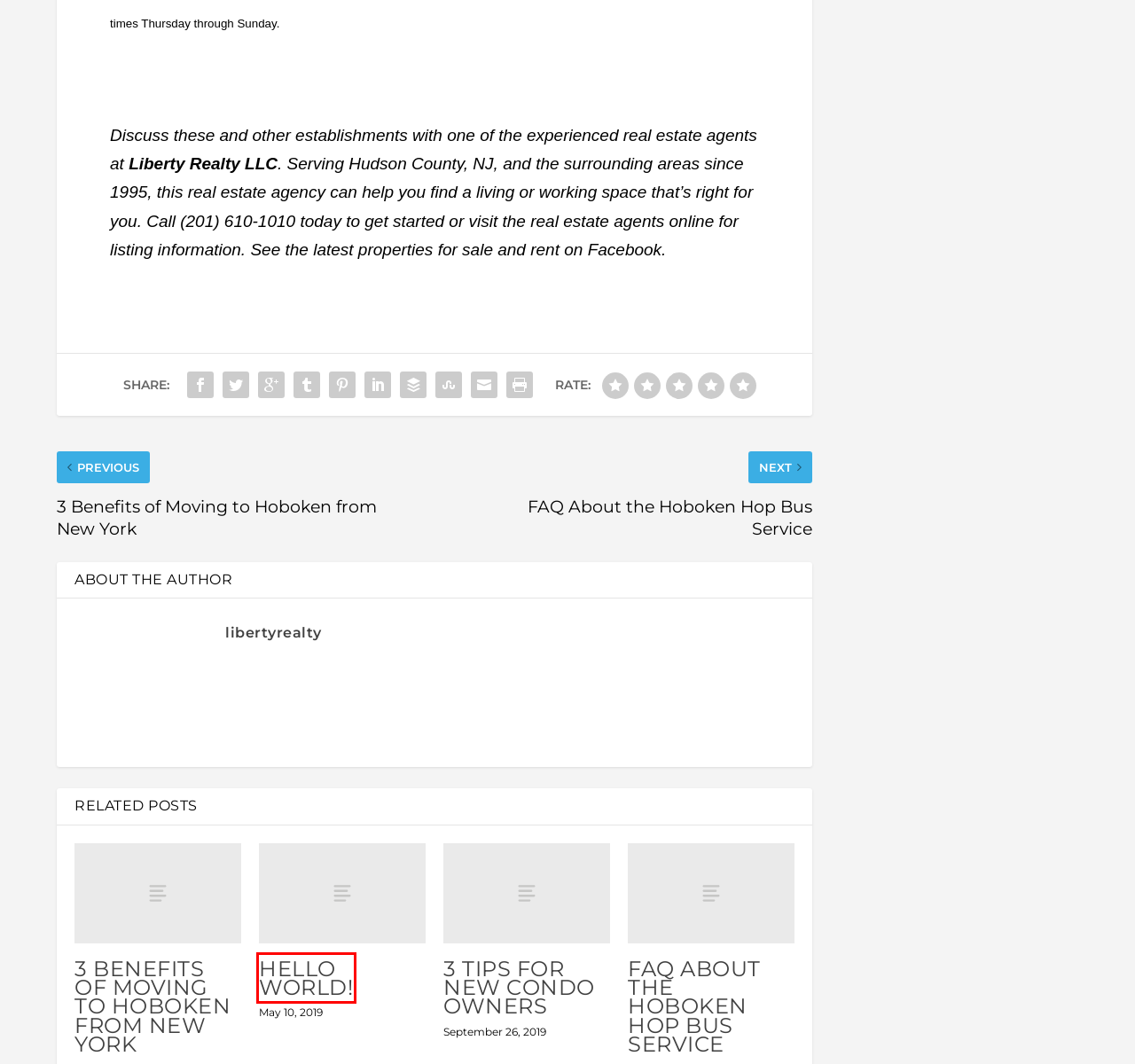Given a screenshot of a webpage with a red rectangle bounding box around a UI element, select the best matching webpage description for the new webpage that appears after clicking the highlighted element. The candidate descriptions are:
A. Advanced Search
B. libertyrealty | Liberty Realty
C. 3 Benefits of Moving to Hoboken from New York | Liberty Realty
D. Liberty Realty LLC in Hoboken, NJ | Connect2Local
E. Hello world! | Liberty Realty
F. FAQ About the Hoboken Hop Bus Service | Liberty Realty
G. 3 Tips for New Condo Owners | Liberty Realty
H. Buffer - Publishing

E